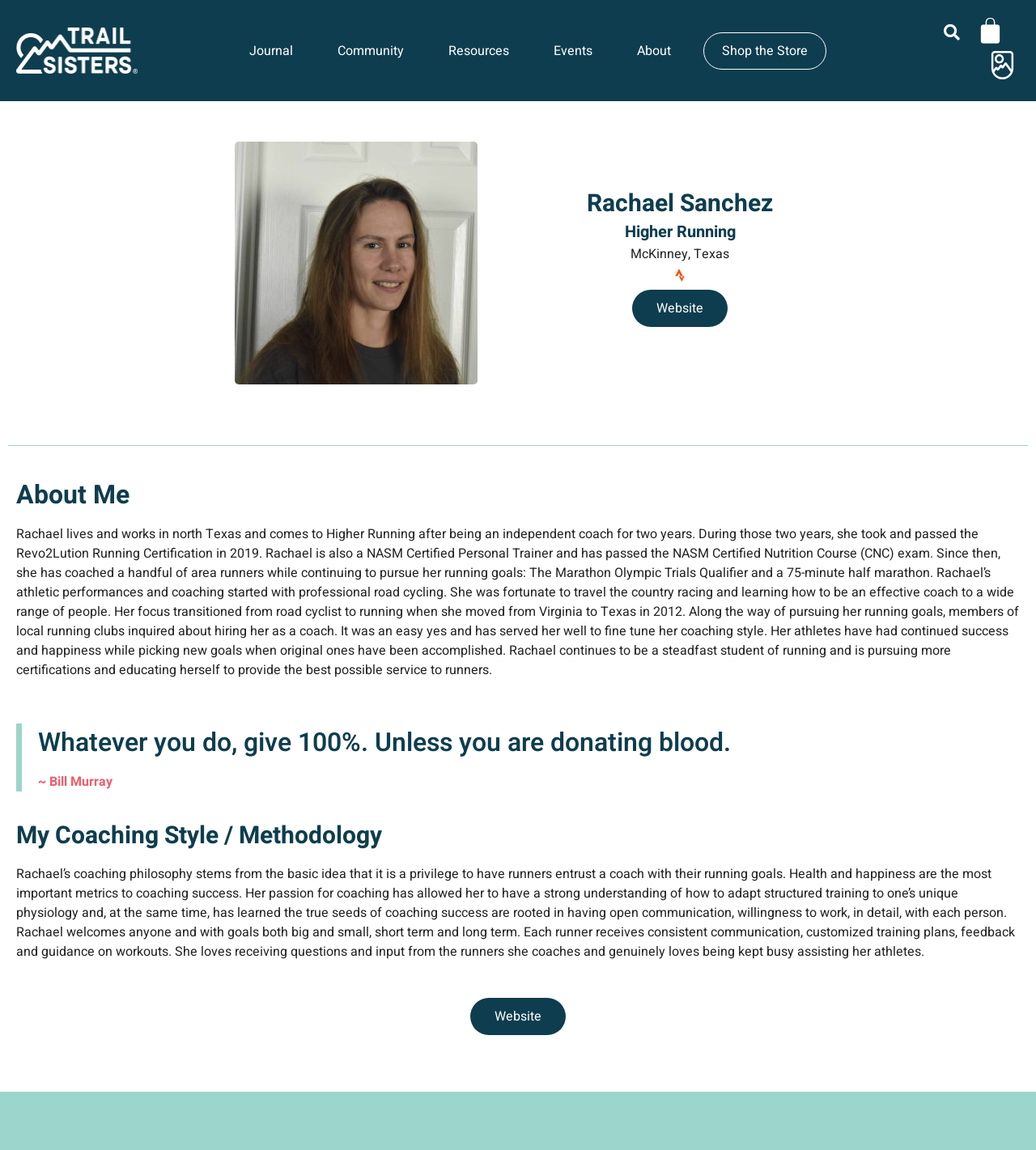What is the name of the person on this webpage? Look at the image and give a one-word or short phrase answer.

Rachael Sanchez